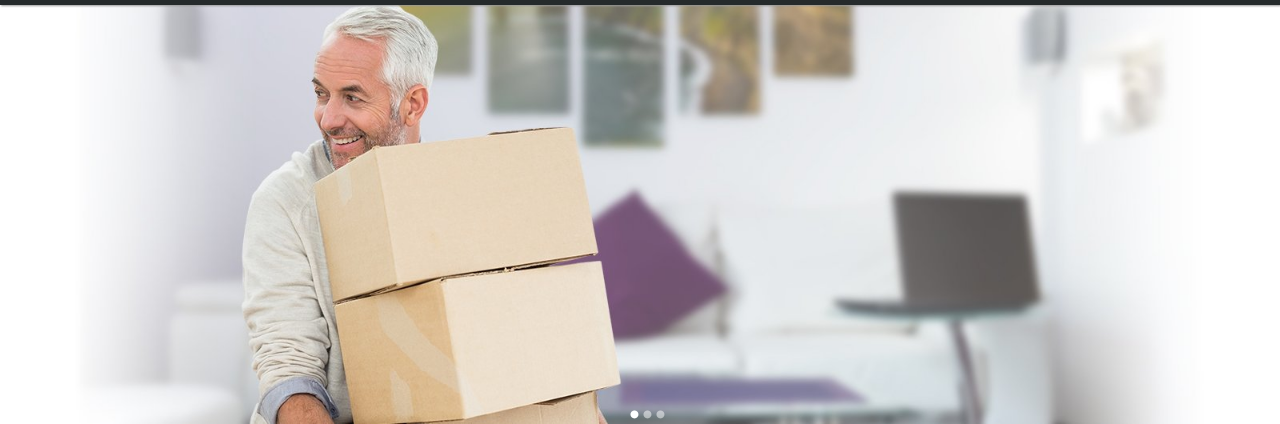Please provide a one-word or short phrase answer to the question:
What type of atmosphere is created by the living space?

Cozy